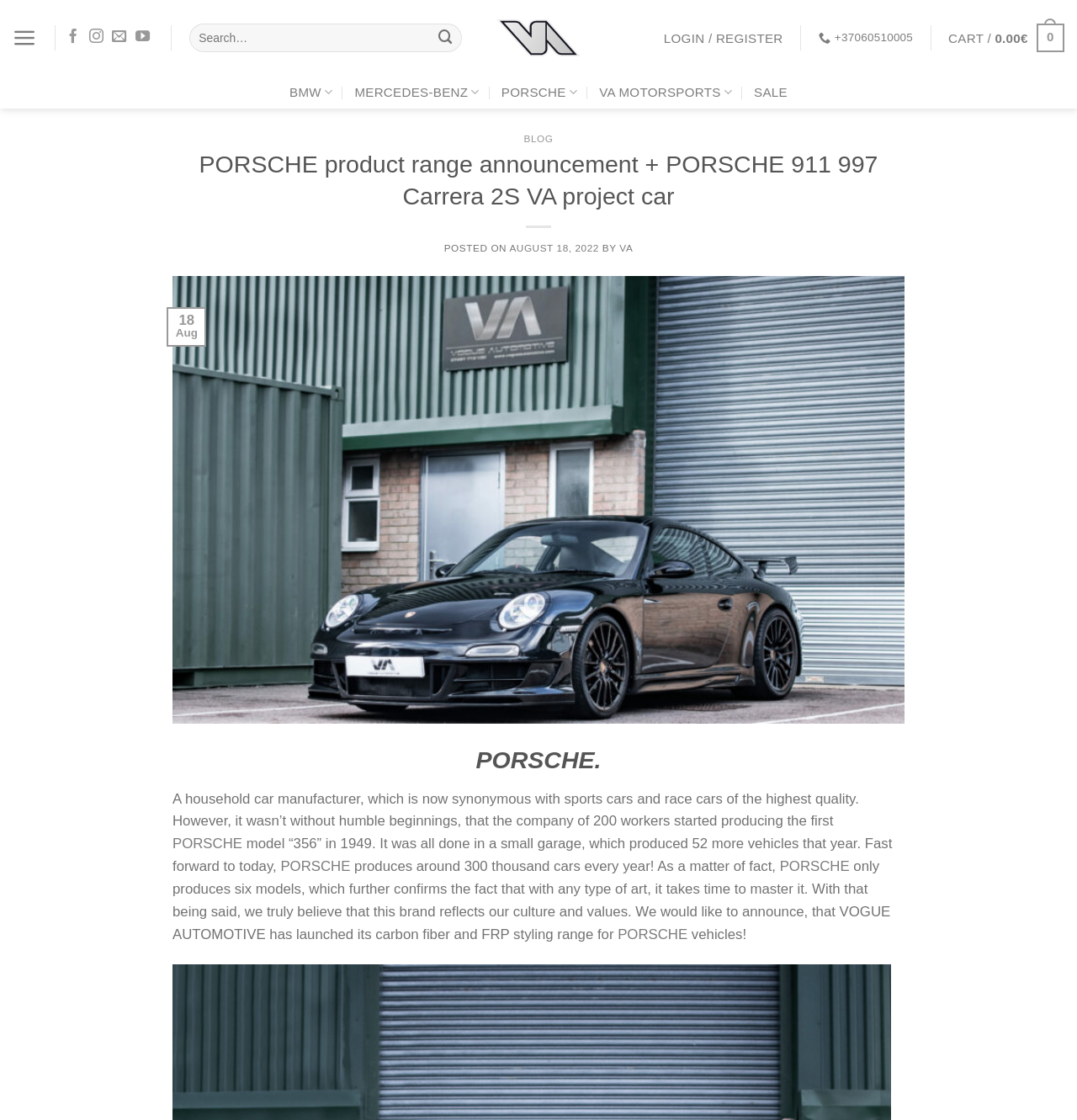Using the information in the image, give a comprehensive answer to the question: 
What is the date of the latest article?

The date of the latest article is AUGUST 18, 2022, which is mentioned in the heading that says 'POSTED ON AUGUST 18, 2022'.